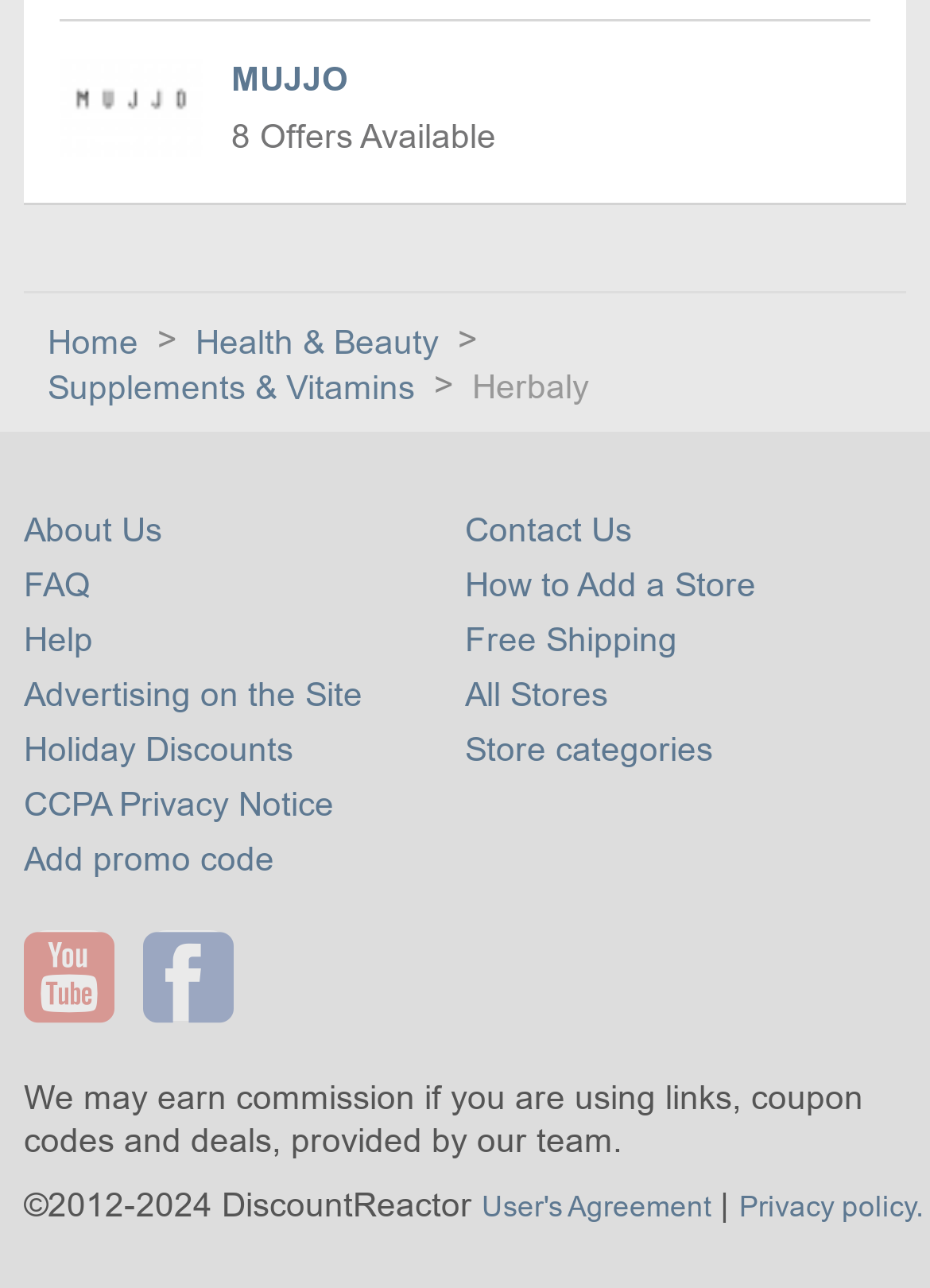Can you determine the bounding box coordinates of the area that needs to be clicked to fulfill the following instruction: "Learn about the website"?

[0.026, 0.397, 0.174, 0.427]